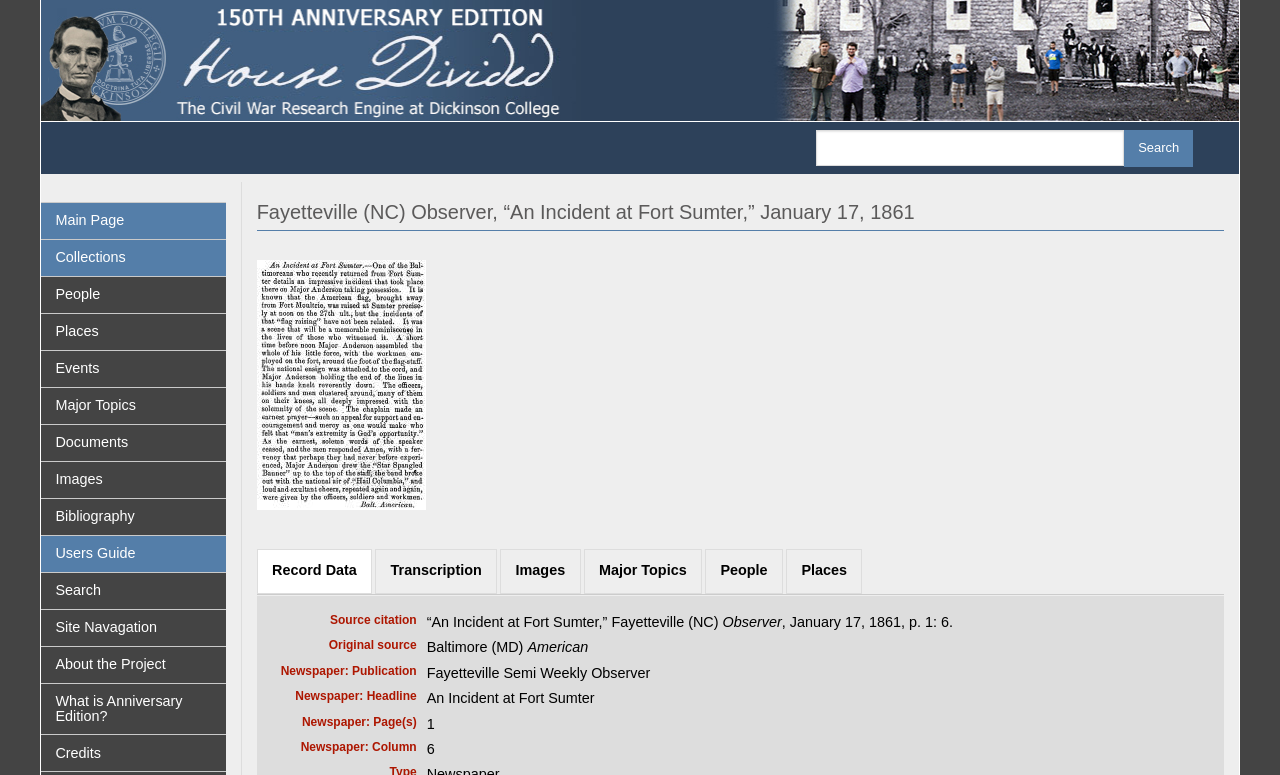Identify the bounding box coordinates of the element that should be clicked to fulfill this task: "Browse images". The coordinates should be provided as four float numbers between 0 and 1, i.e., [left, top, right, bottom].

[0.392, 0.709, 0.453, 0.763]